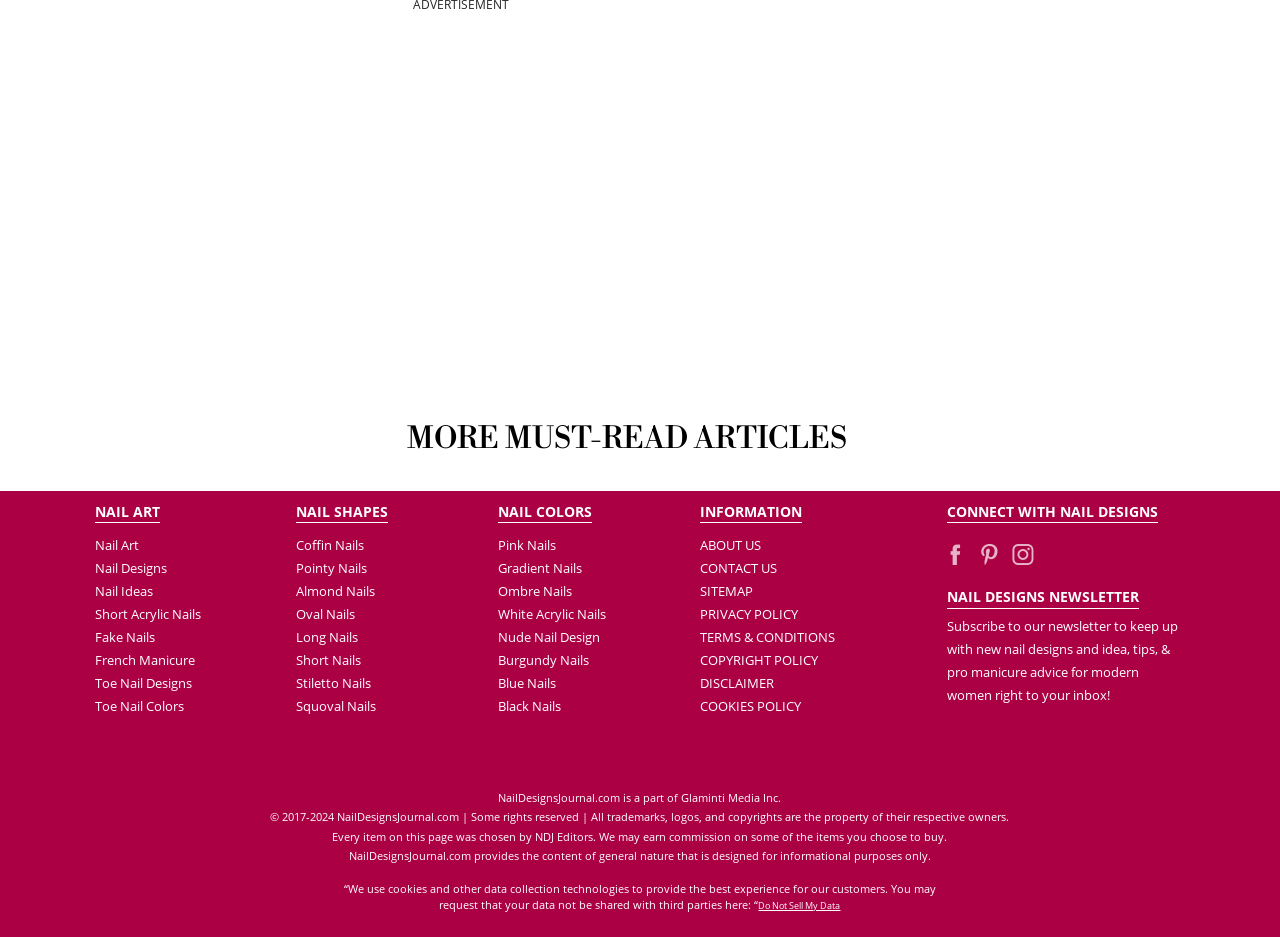Please predict the bounding box coordinates (top-left x, top-left y, bottom-right x, bottom-right y) for the UI element in the screenshot that fits the description: White Acrylic Nails

[0.389, 0.646, 0.473, 0.665]